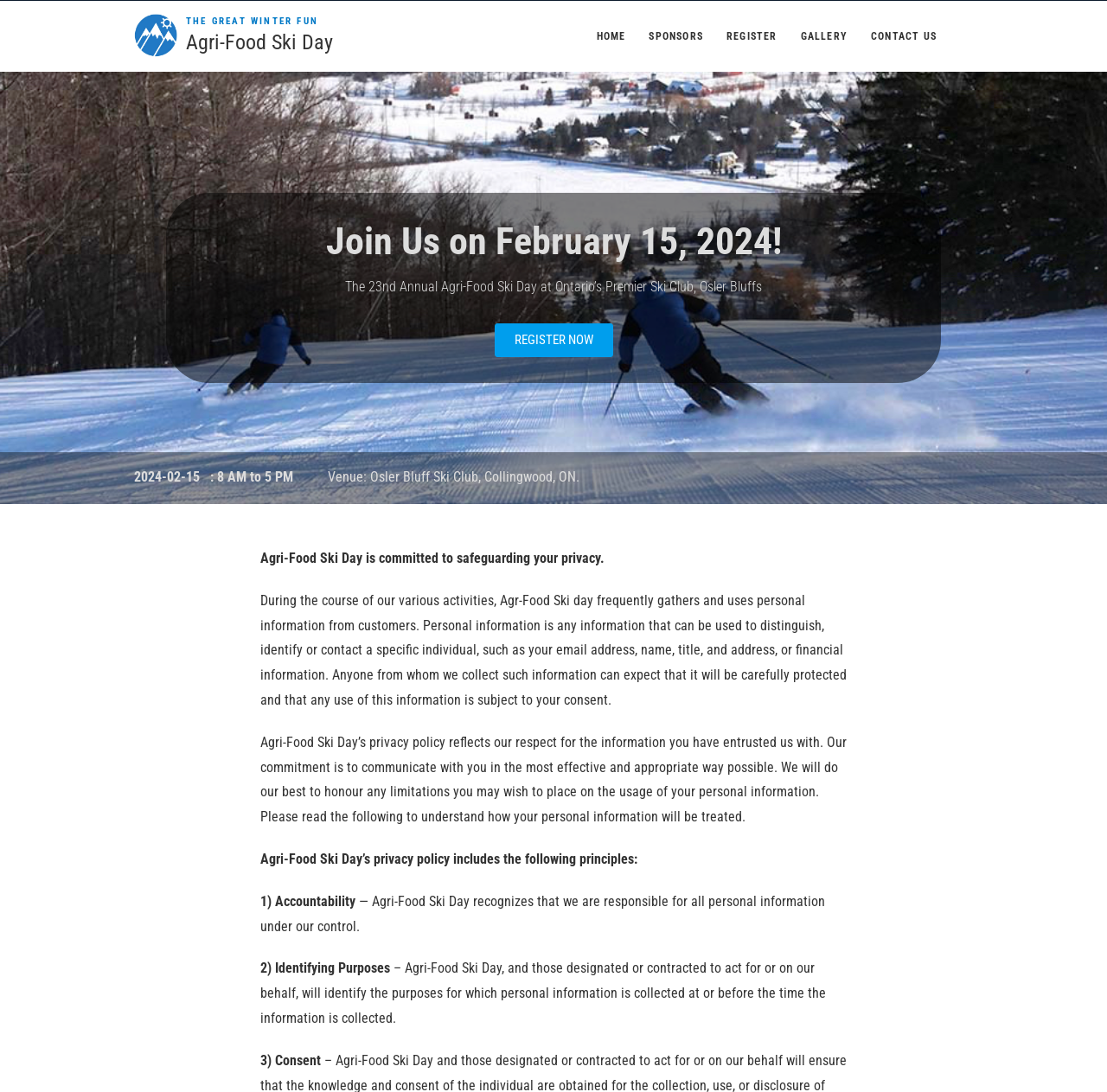Provide an in-depth description of the elements and layout of the webpage.

The webpage is about the Agri-Food Ski Day's privacy policy. At the top, there is a heading "Agri-Food Ski Day" with a link to the same title. Below it, there is a static text "THE GREAT WINTER FUN". 

On the top right, there are five links: "HOME", "SPONSORS", "REGISTER", "GALLERY", and "CONTACT US", arranged horizontally. 

Below the heading, there is an article section that takes up most of the page. Within this section, there is a heading "Join Us on February 15, 2024!" followed by a static text describing the 23nd Annual Agri-Food Ski Day event at Osler Bluffs. Below this, there is a link "REGISTER NOW". 

On the left side of the article section, there are two static texts: one showing the date and time of the event, and the other showing the venue. 

The main content of the privacy policy starts below these details, with a static text stating Agri-Food Ski Day's commitment to safeguarding privacy. The policy is then explained in detail, with multiple paragraphs of static text describing how personal information is collected, used, and protected. The policy is divided into principles, including accountability, identifying purposes, and consent, each with a brief description.